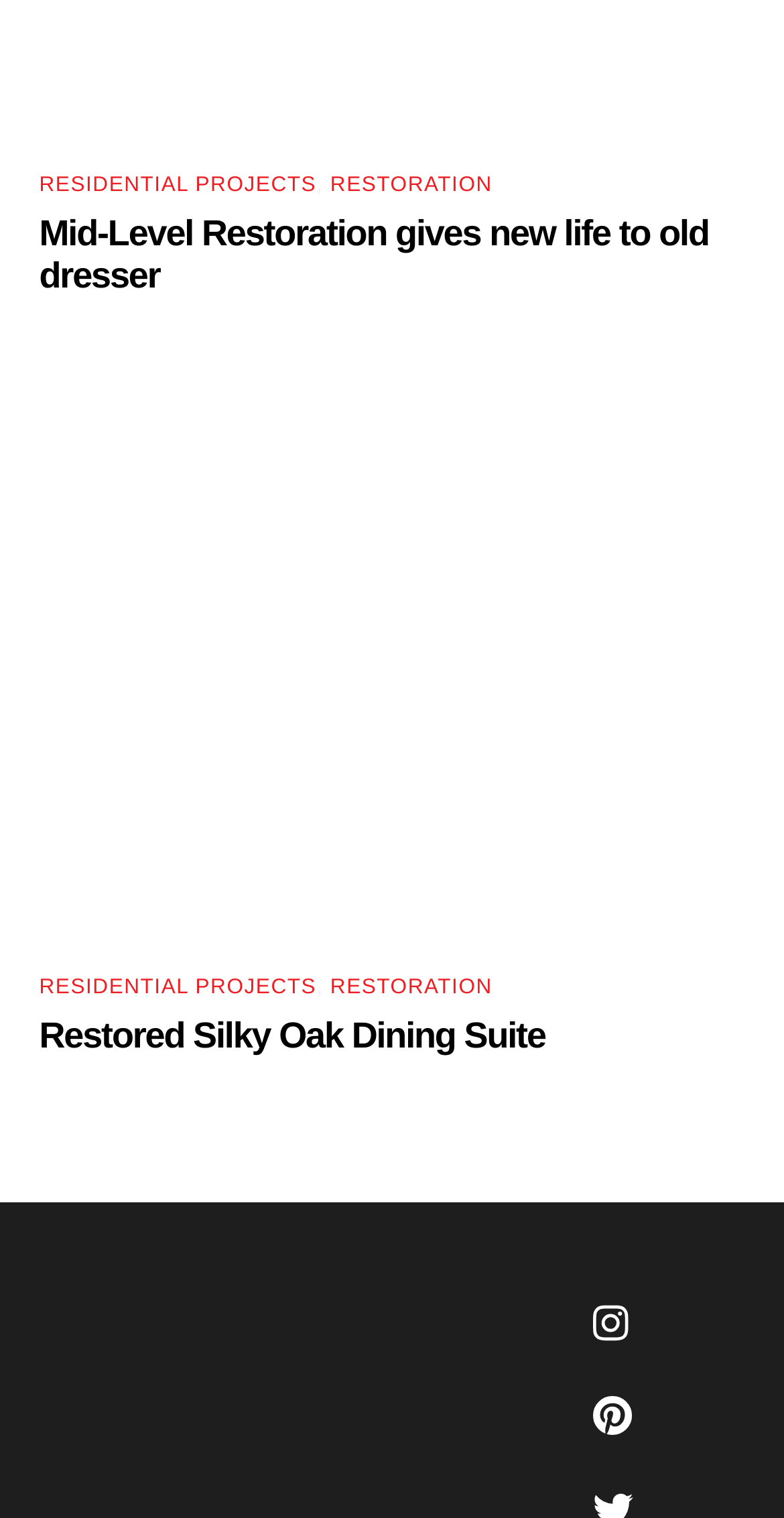Find and indicate the bounding box coordinates of the region you should select to follow the given instruction: "View Mid-Level Restoration gives new life to old dresser".

[0.05, 0.141, 0.904, 0.195]